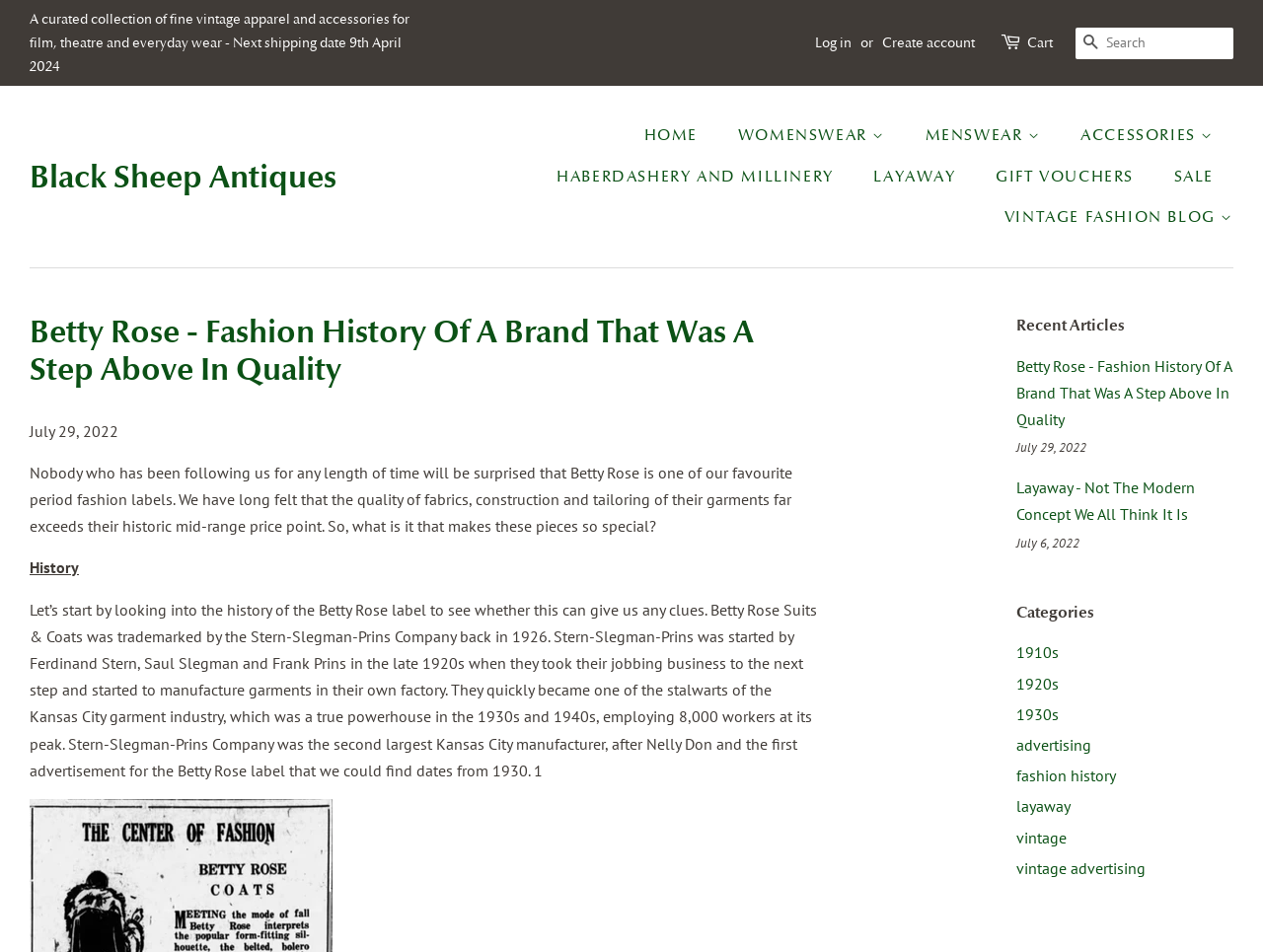Determine the main text heading of the webpage and provide its content.

Betty Rose - Fashion History Of A Brand That Was A Step Above In Quality